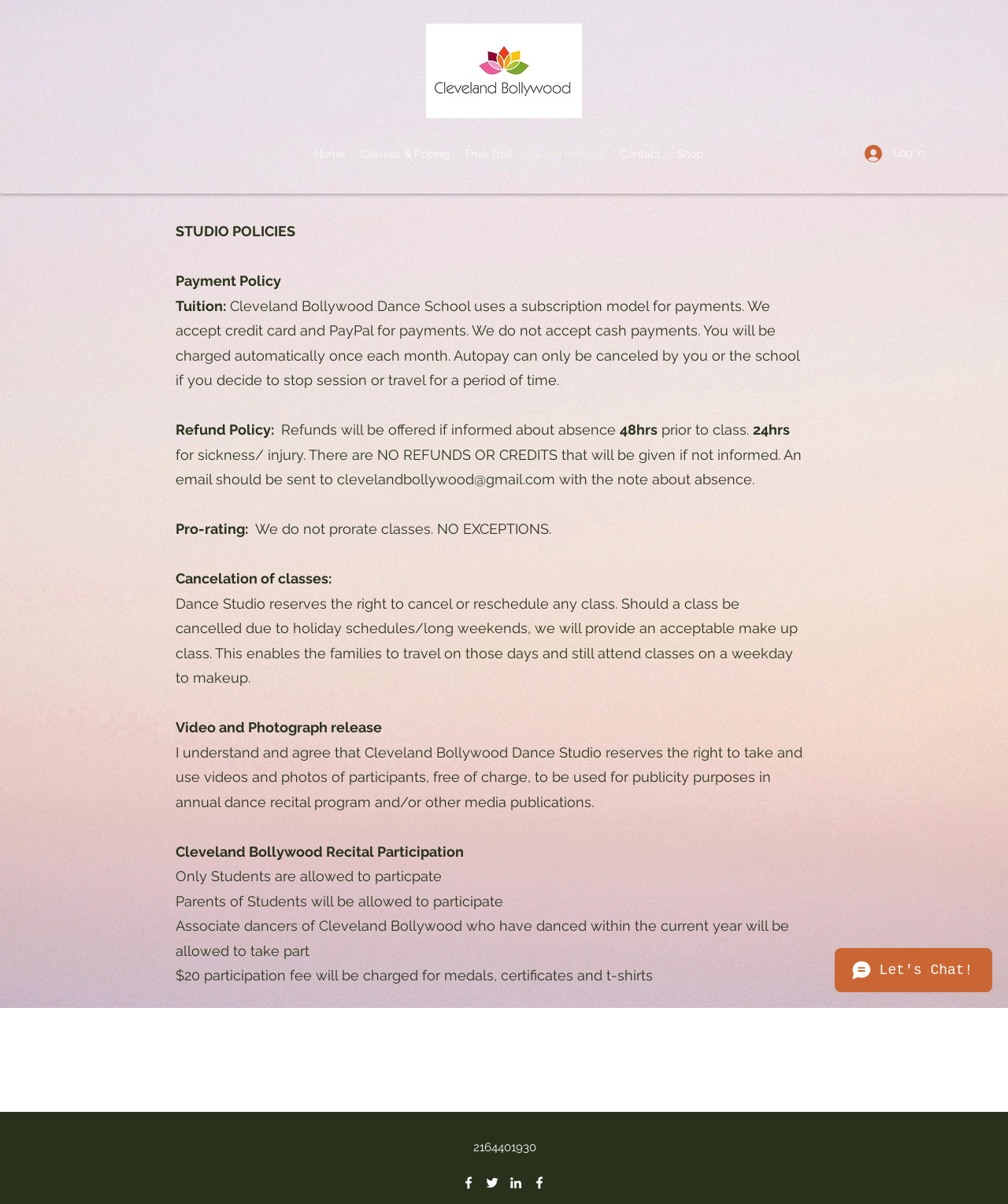What is the purpose of taking videos and photos of participants?
Use the image to give a comprehensive and detailed response to the question.

According to the Video and Photograph release section, the school reserves the right to take and use videos and photos of participants for publicity purposes in annual dance recital programs and/or other media publications.